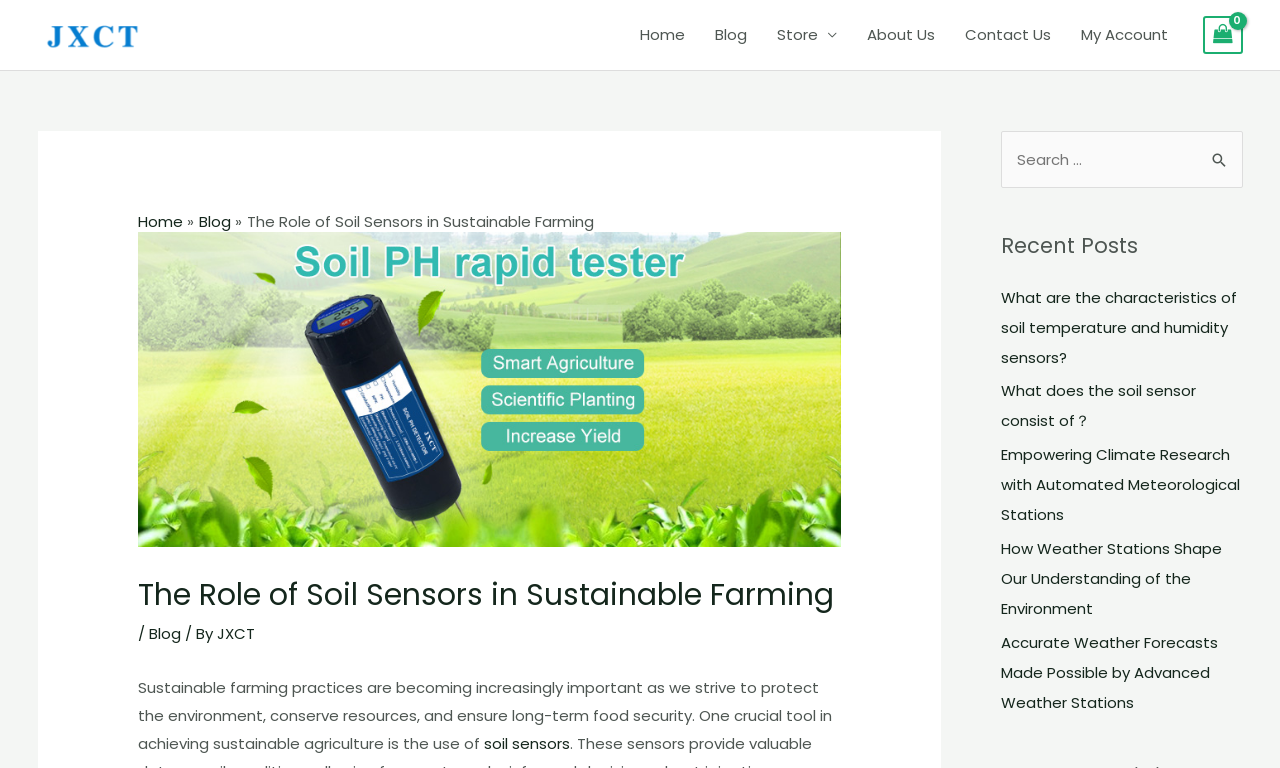What is the function of the search box?
Refer to the image and provide a thorough answer to the question.

The search box is located in the top-right corner of the webpage and allows users to search for specific content within the website, which is evident from the placeholder text 'Search for:'.